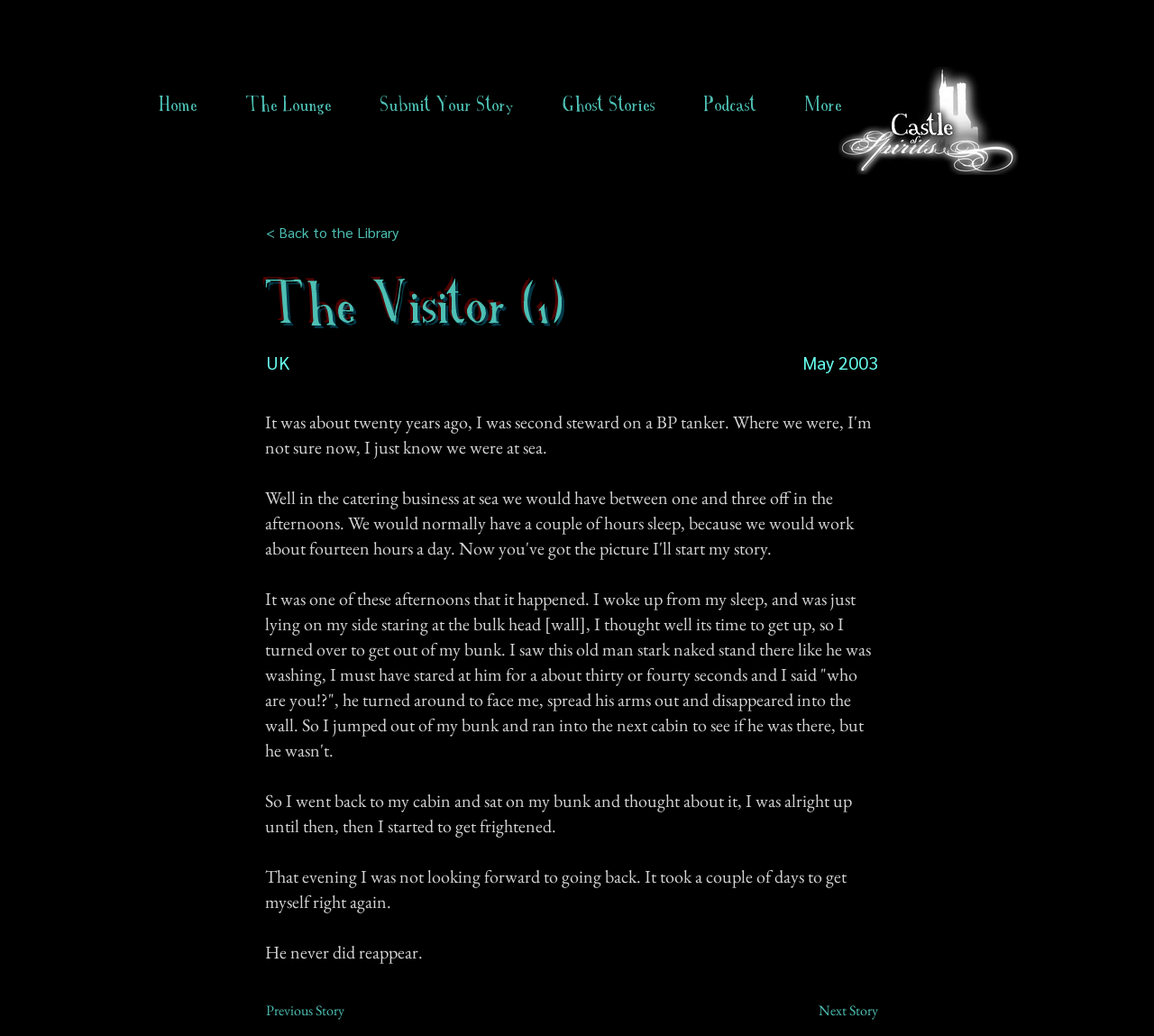Analyze the image and answer the question with as much detail as possible: 
What is the category of the story?

The navigation menu has a link 'Ghost Stories' which suggests that the story belongs to this category.